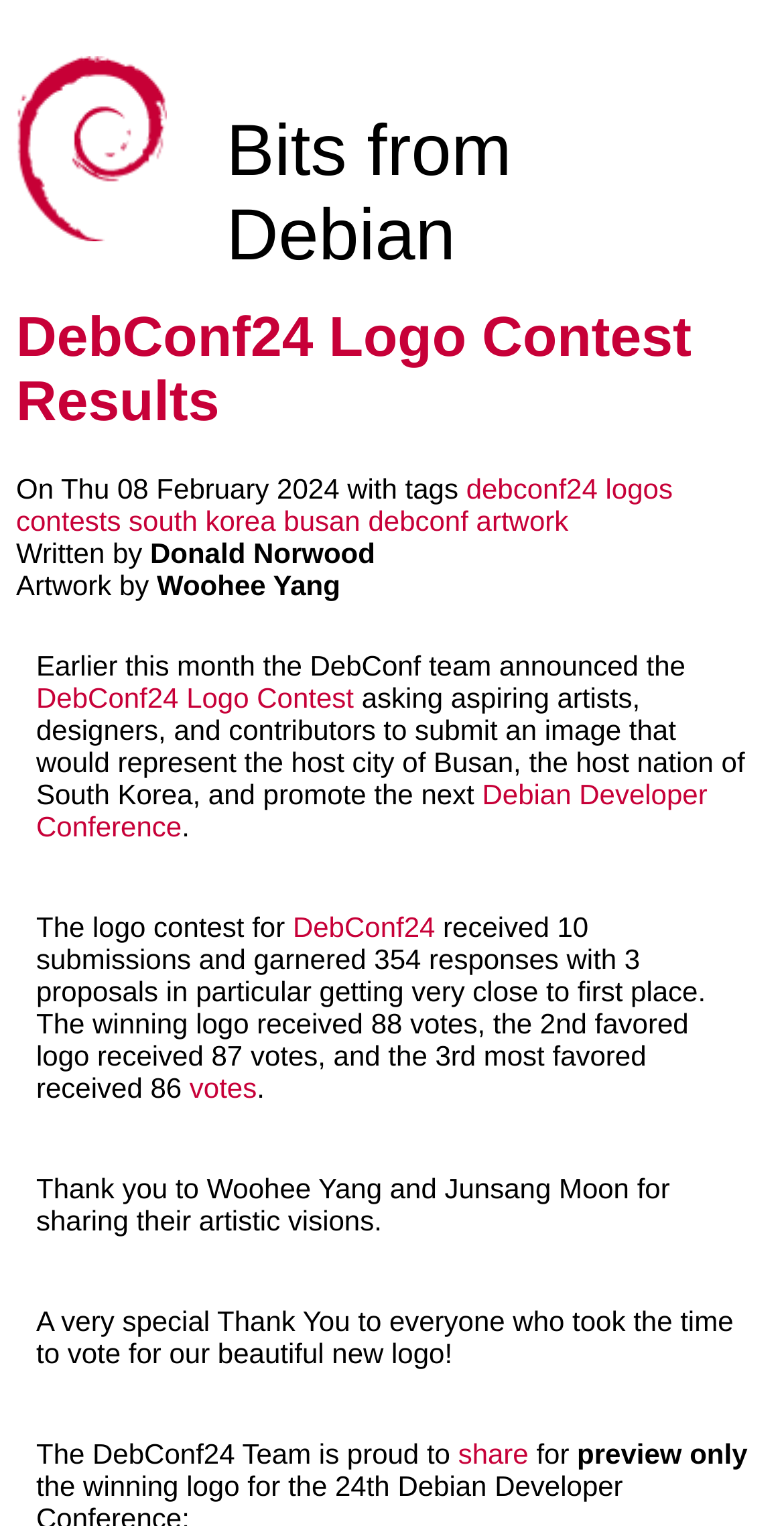Generate the title text from the webpage.

DebConf24 Logo Contest Results